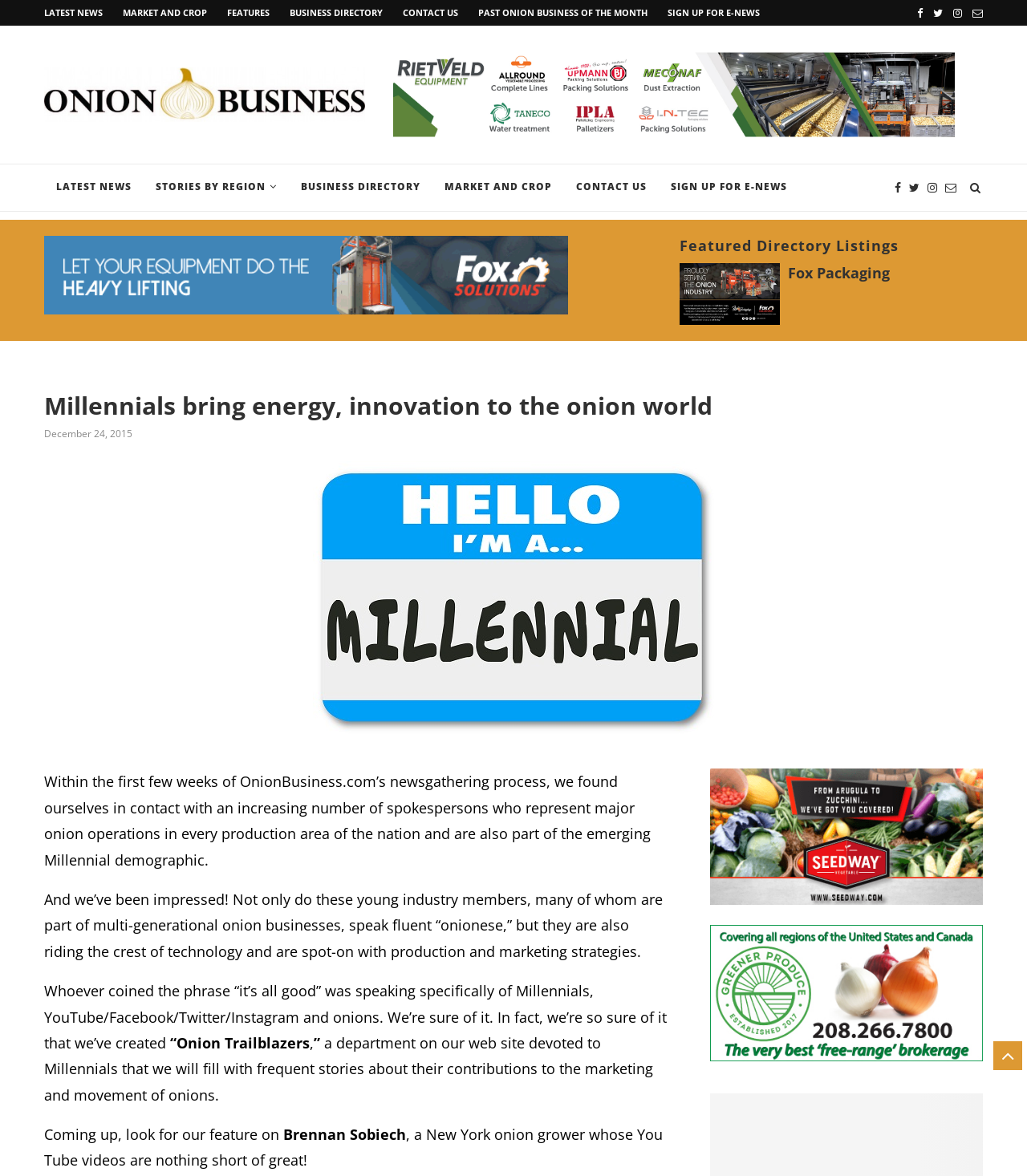What is the purpose of the 'SIGN UP FOR E-NEWS' link?
Analyze the image and provide a thorough answer to the question.

The 'SIGN UP FOR E-NEWS' link is likely intended to allow users to subscribe to a newsletter or email updates from Onion Business, providing them with regular news, market information, and updates on the onion industry.